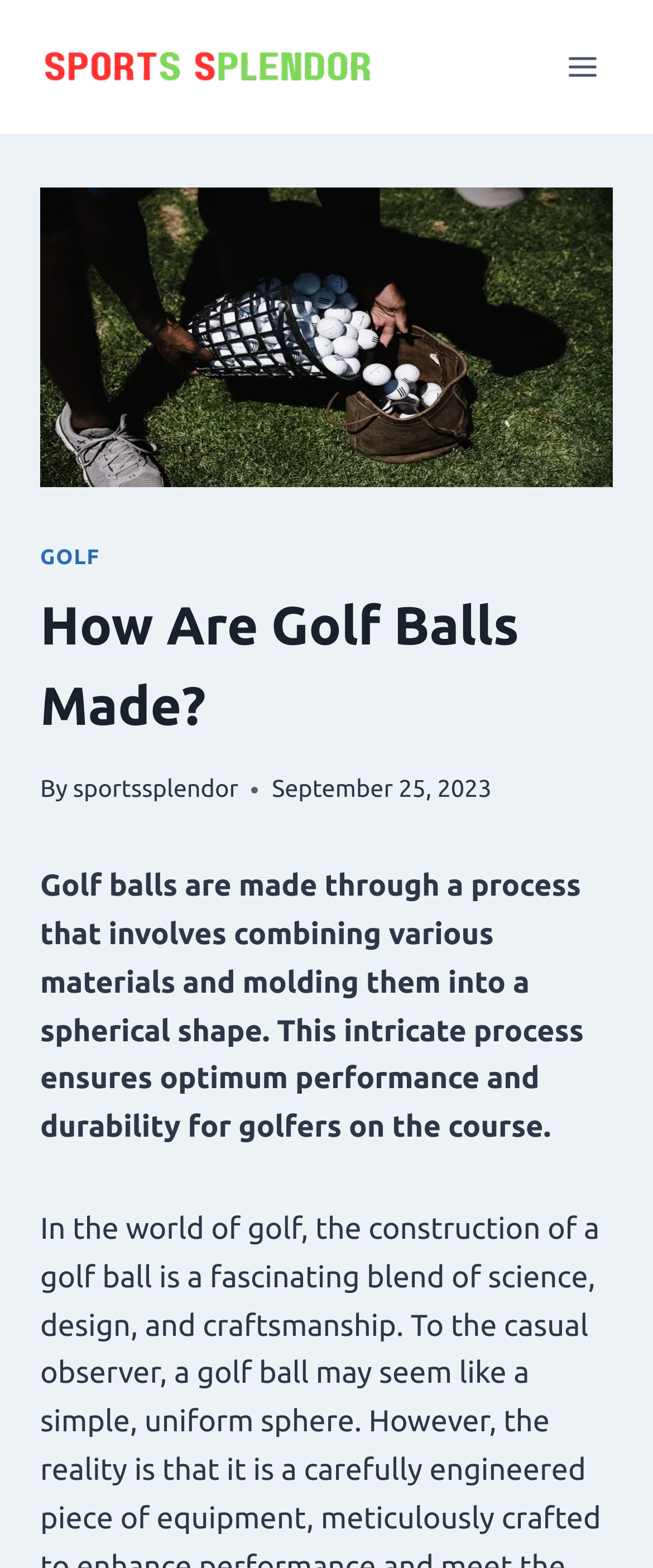Based on what you see in the screenshot, provide a thorough answer to this question: What is the shape of the golf balls after manufacturing?

The shape of the golf balls after manufacturing can be found by looking at the static text that describes the process, which mentions that the materials are molded into a 'spherical shape'.